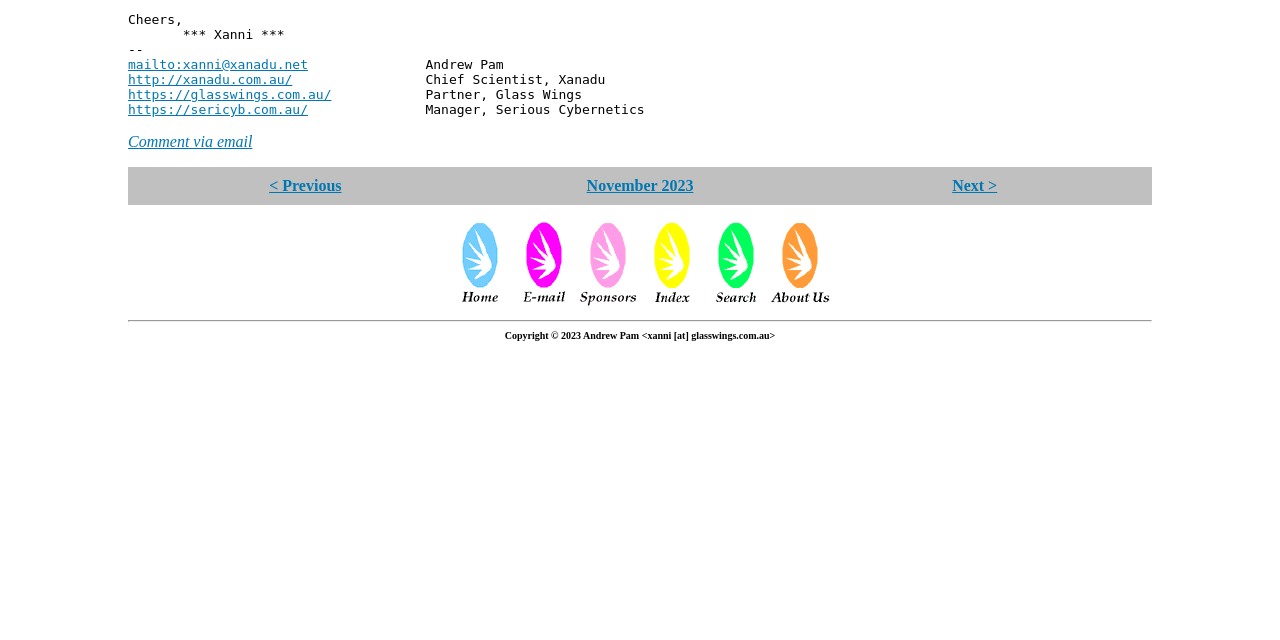Locate the bounding box of the user interface element based on this description: "alt="Home"".

[0.352, 0.459, 0.398, 0.486]